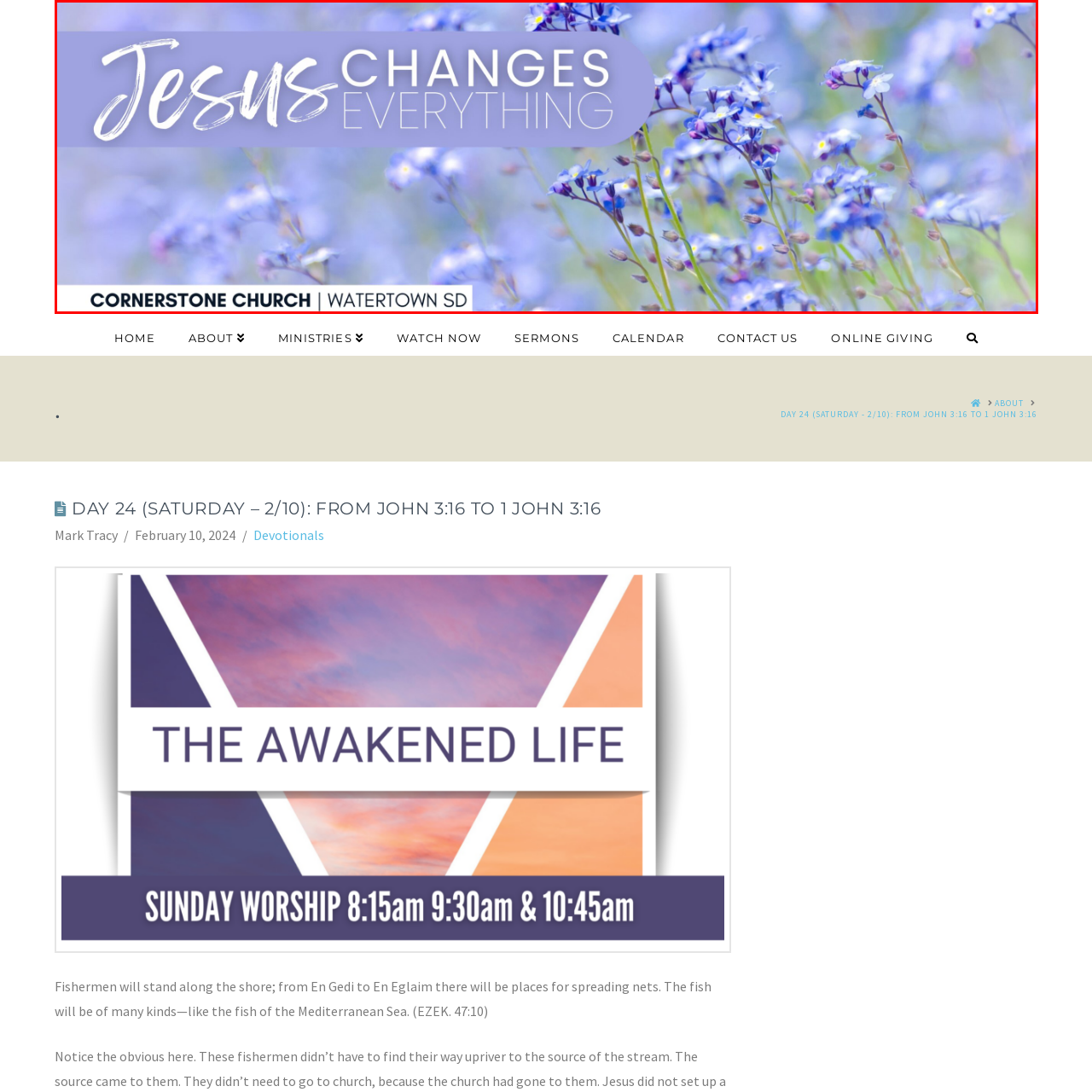Look at the image within the red outlined box, What is the theme of the image? Provide a one-word or brief phrase answer.

Peace and hope